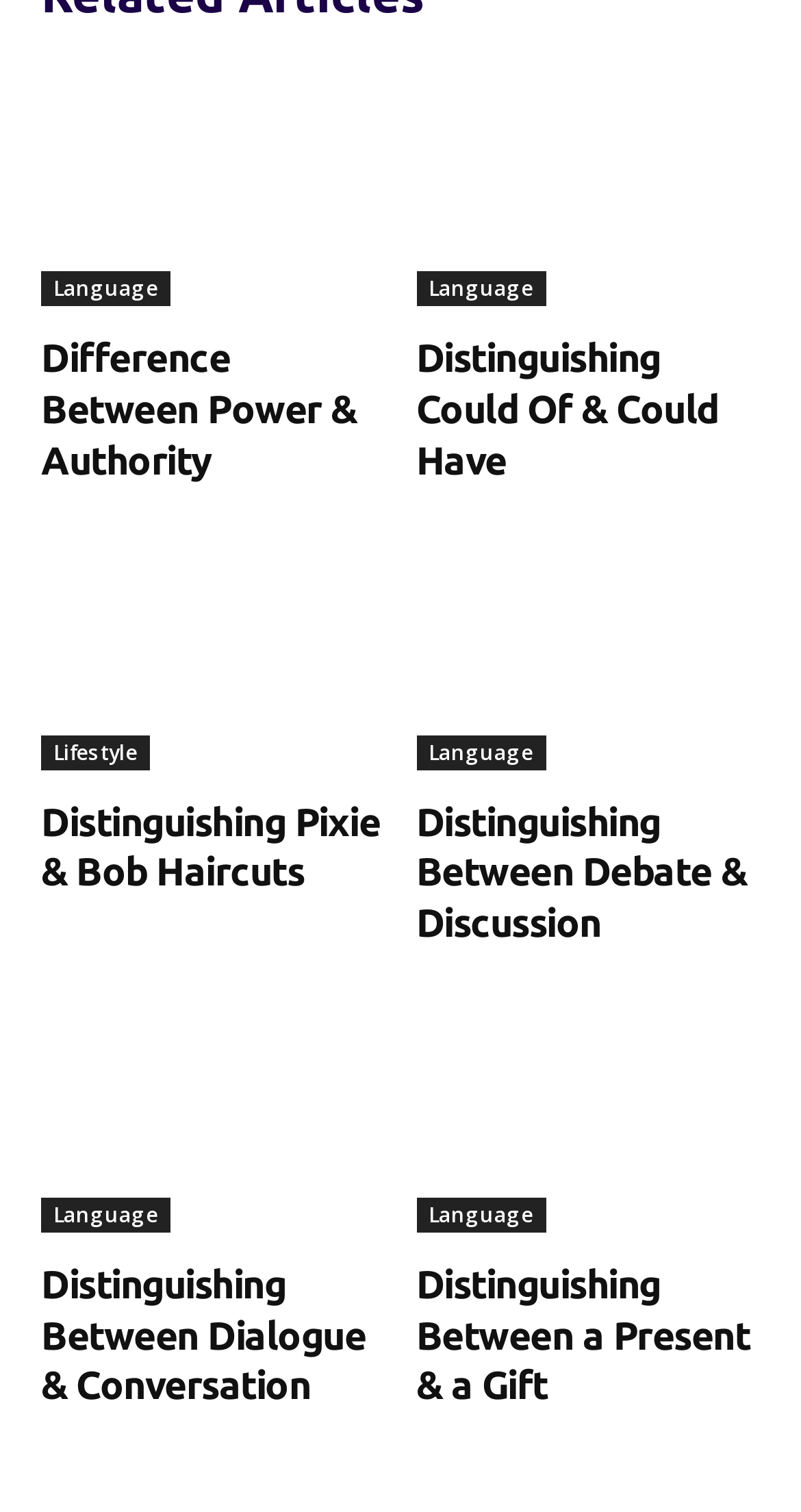Identify the bounding box coordinates of the area that should be clicked in order to complete the given instruction: "follow the 'Distinguishing Between a Present & a Gift' link". The bounding box coordinates should be four float numbers between 0 and 1, i.e., [left, top, right, bottom].

[0.519, 0.656, 0.949, 0.815]